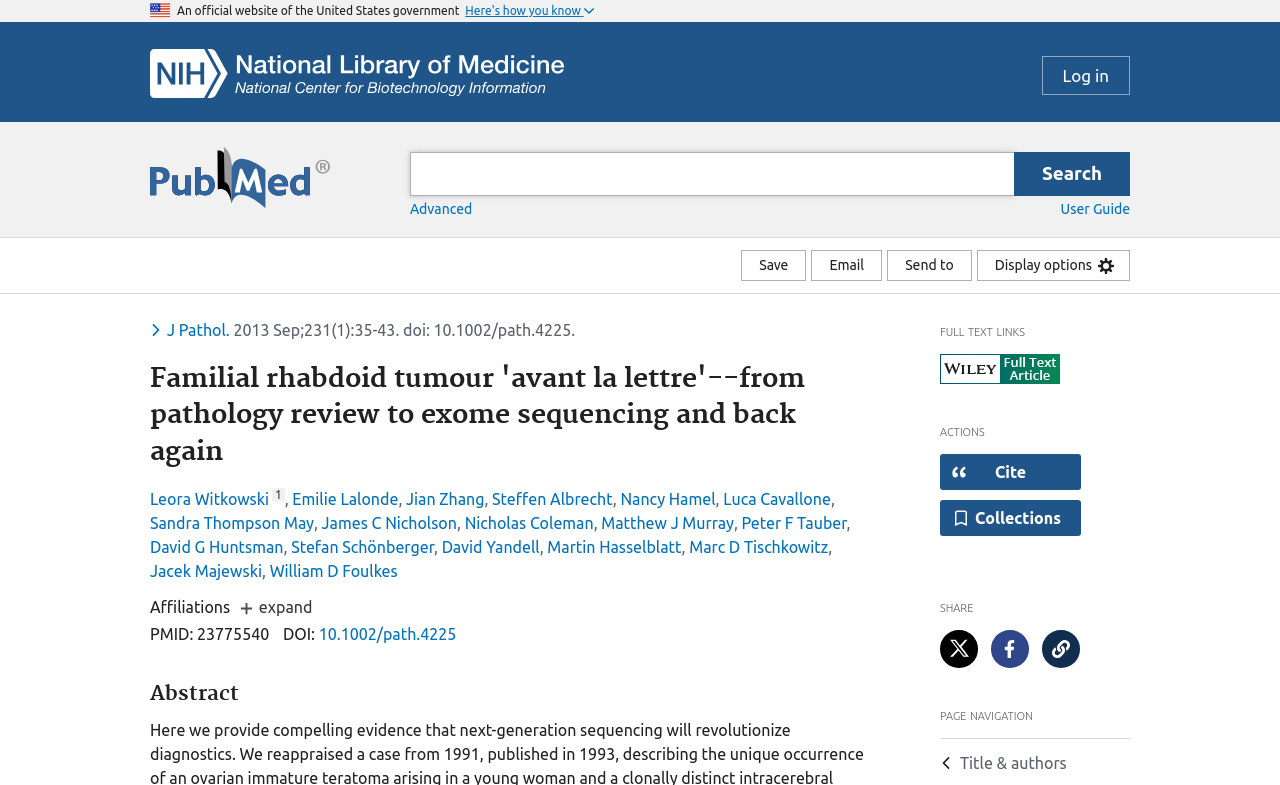Create an elaborate caption for the webpage.

This webpage appears to be a scientific article from PubMed, a database of biomedical literature. At the top of the page, there is a header section with a U.S. flag icon, an official government website label, and a button to expand a dropdown menu. Below this, there is a search bar with a PubMed logo and a button to search.

The main content of the page is divided into several sections. The first section displays the article title, "Familial rhabdoid tumour 'avant la lettre'--from pathology review to exome sequencing and back again," and the authors' names, which are listed in a hierarchical structure with superscripts and commas separating them.

Below the authors' section, there is a section with various buttons and links, including options to save, email, and send the article, as well as display options and full-text links. There are also links to share the article on Twitter and Facebook.

The next section displays the article's metadata, including the journal name, publication date, and DOI. This is followed by an abstract section, which is not explicitly described in the accessibility tree, but is likely to contain a summary of the article's content.

Throughout the page, there are various buttons, links, and icons, including a navigation menu, a button to toggle a dropdown menu for the journal, and links to the authors' affiliations. The page also has a section with links to the article's PMID and DOI.